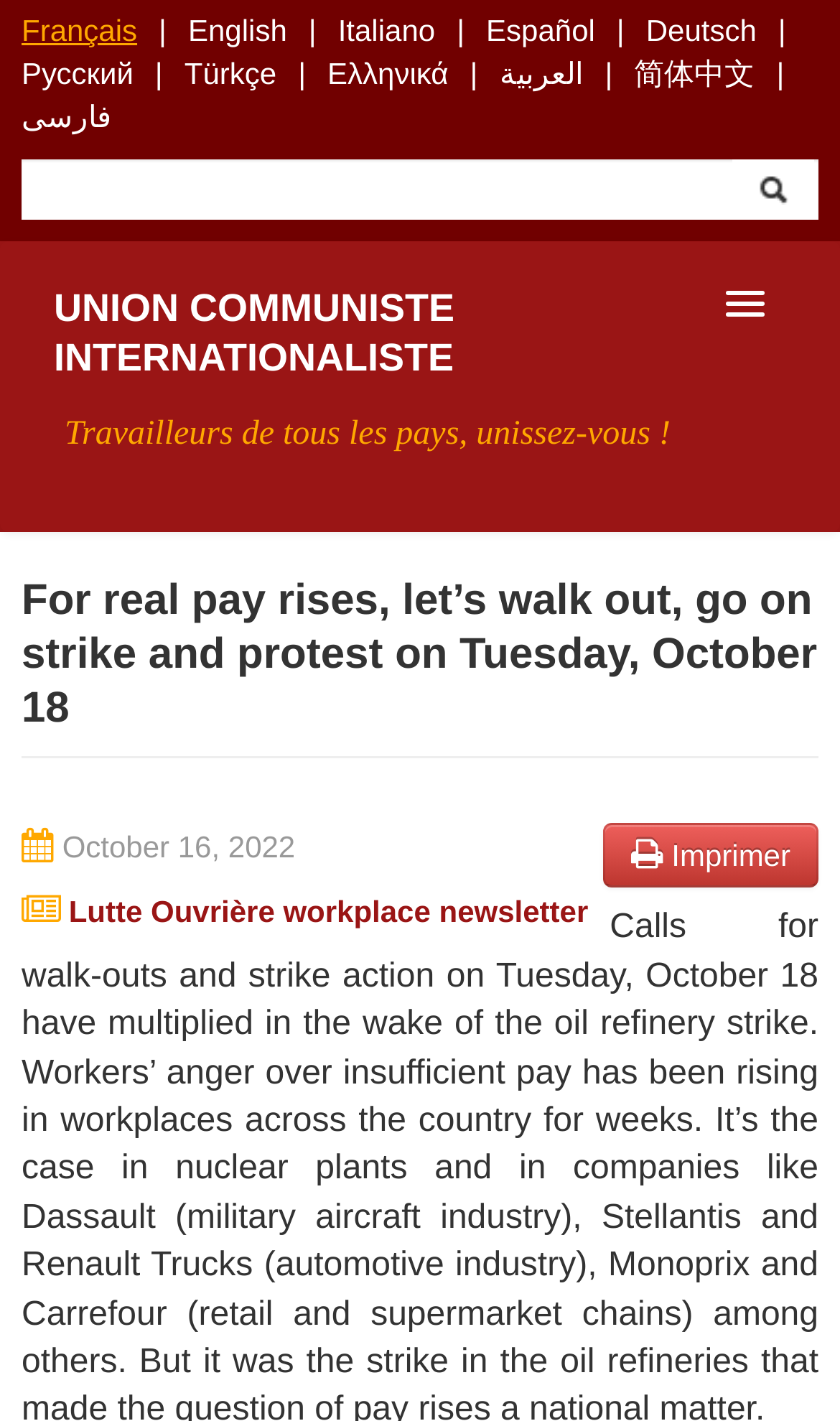Determine the bounding box coordinates for the area that should be clicked to carry out the following instruction: "Read Delhi School of Journalism article".

None